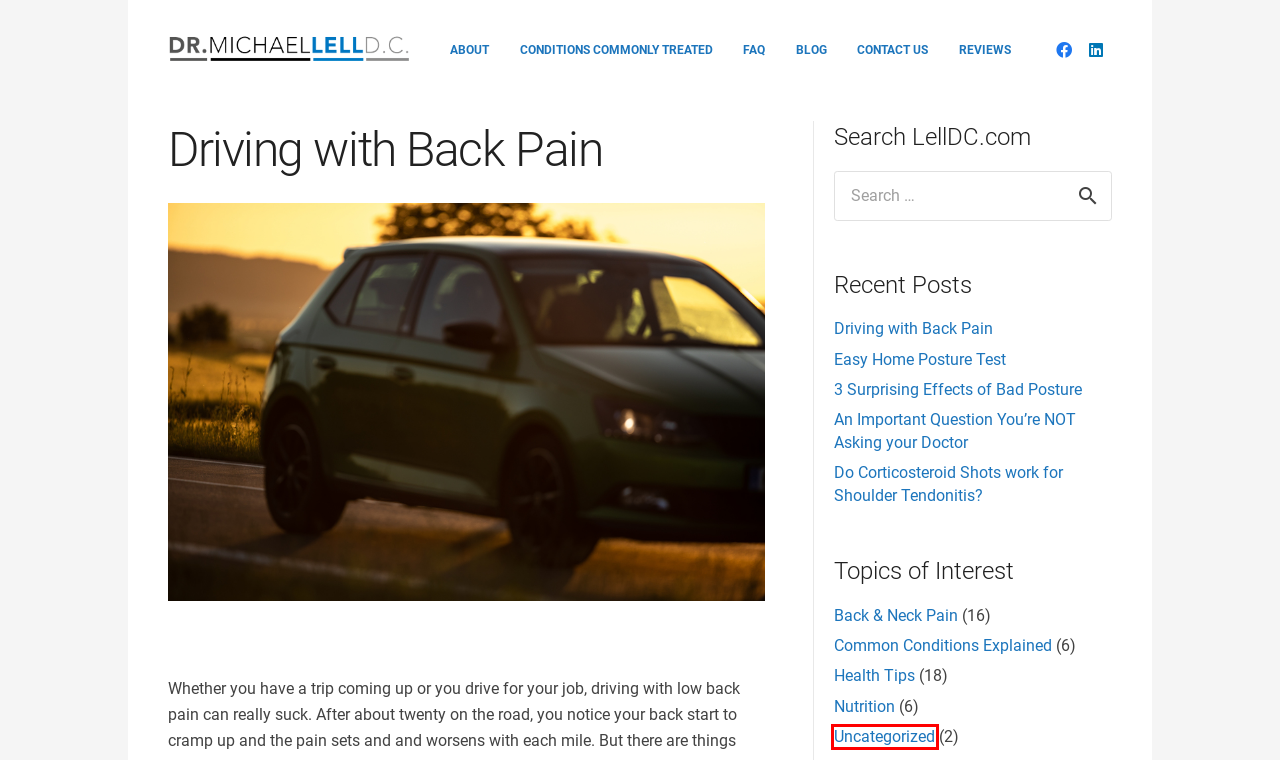Inspect the provided webpage screenshot, concentrating on the element within the red bounding box. Select the description that best represents the new webpage after you click the highlighted element. Here are the candidates:
A. Health Tips Archives - Michael Lell, DC
B. Uncategorized Archives - Michael Lell, DC
C. Easy Home Posture Test - Michael Lell, DC
D. An Important Question You're NOT Asking your Doctor - Michael Lell, DC
E. Contact Dr. Lell - Michael Lell, DC
F. 3 Surprising Effects of Bad Posture - Michael Lell, DC
G. About - Michael Lell, DC
H. Nutrition Archives - Michael Lell, DC

B